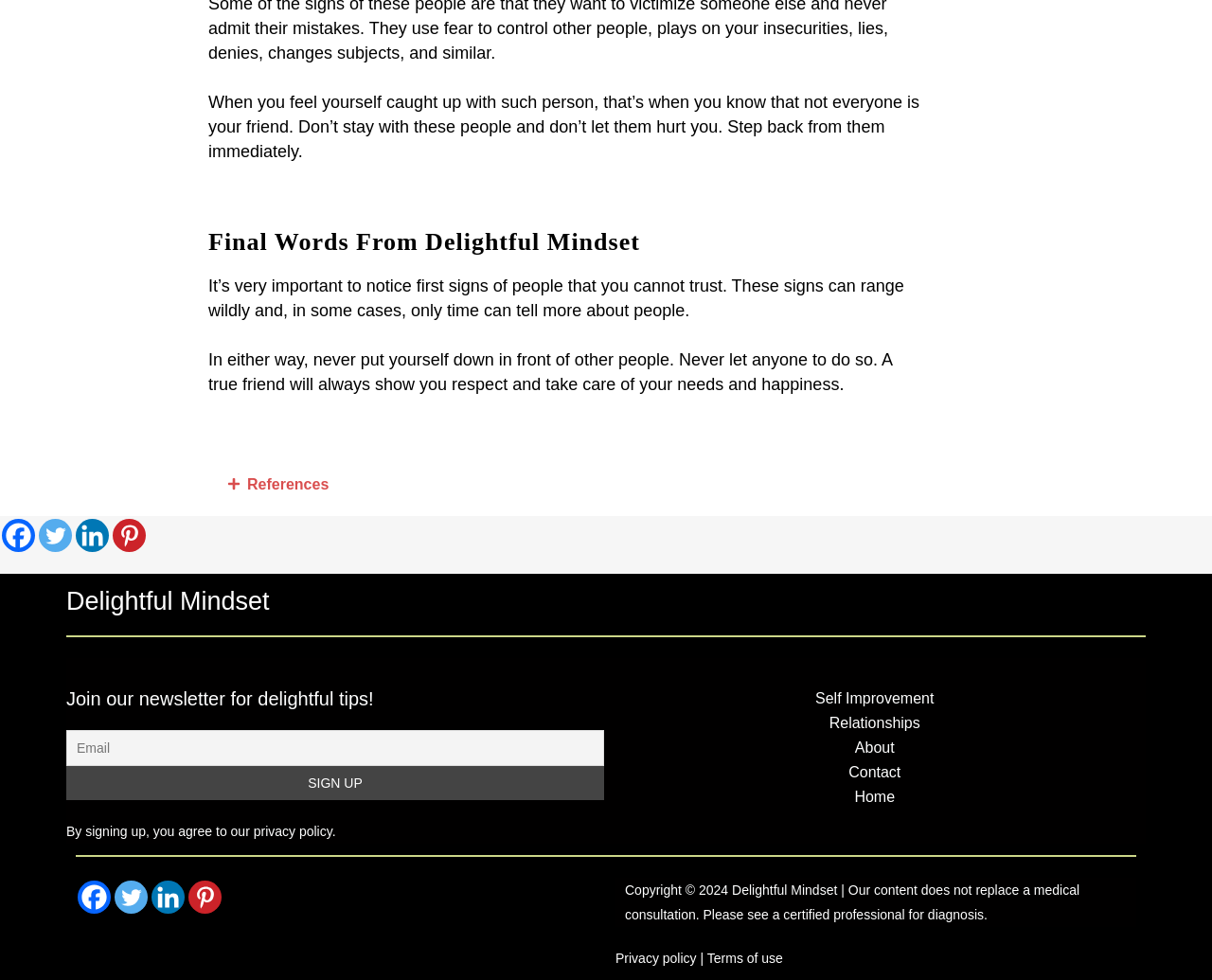What is the name of the website?
Please answer the question with as much detail and depth as you can.

The website's name is mentioned in the footer section as 'Copyright © 2024 Delightful Mindset', which indicates that the name of the website is Delightful Mindset.